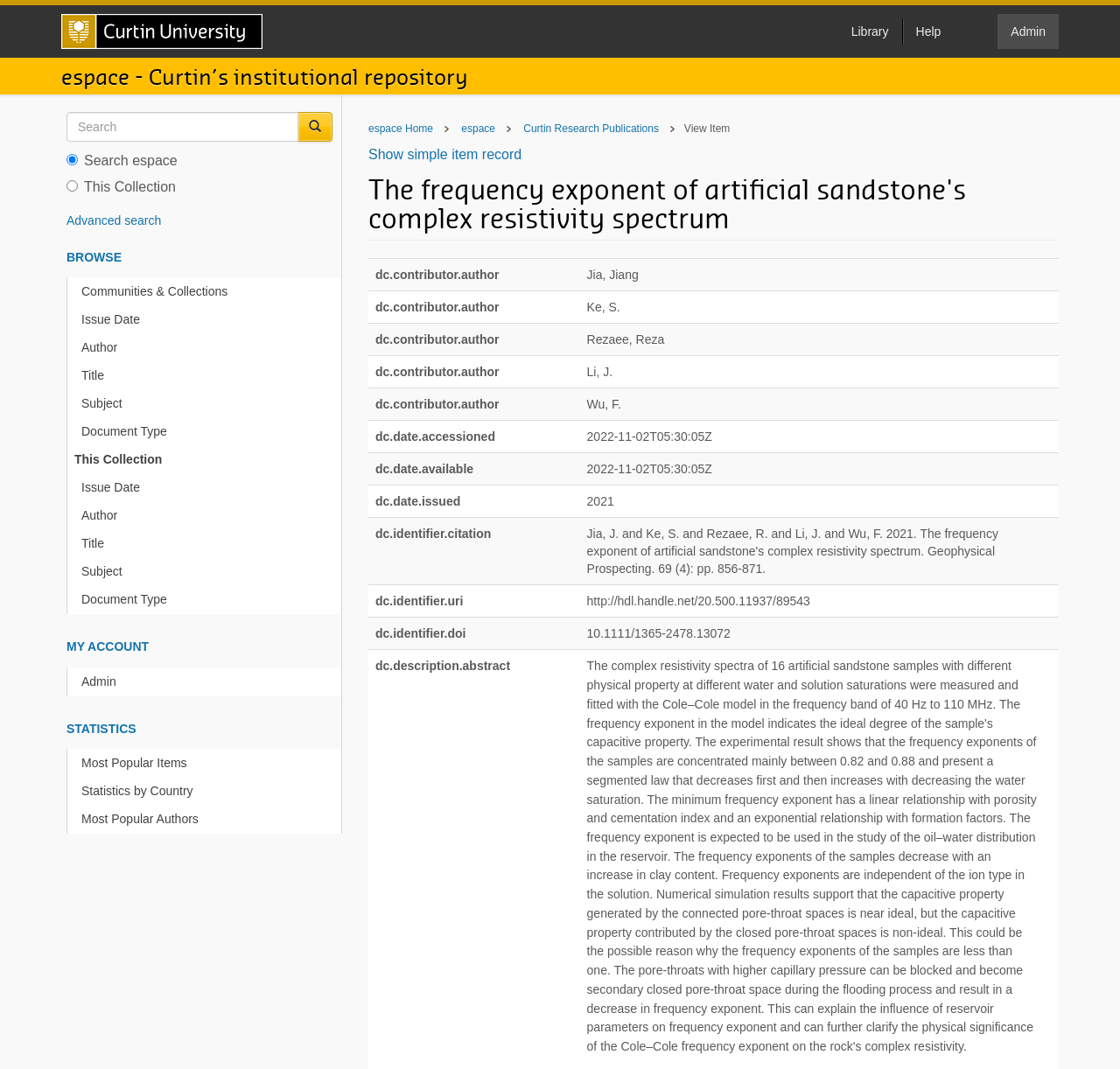Given the element description espace Home, identify the bounding box coordinates for the UI element on the webpage screenshot. The format should be (top-left x, top-left y, bottom-right x, bottom-right y), with values between 0 and 1.

[0.329, 0.115, 0.387, 0.126]